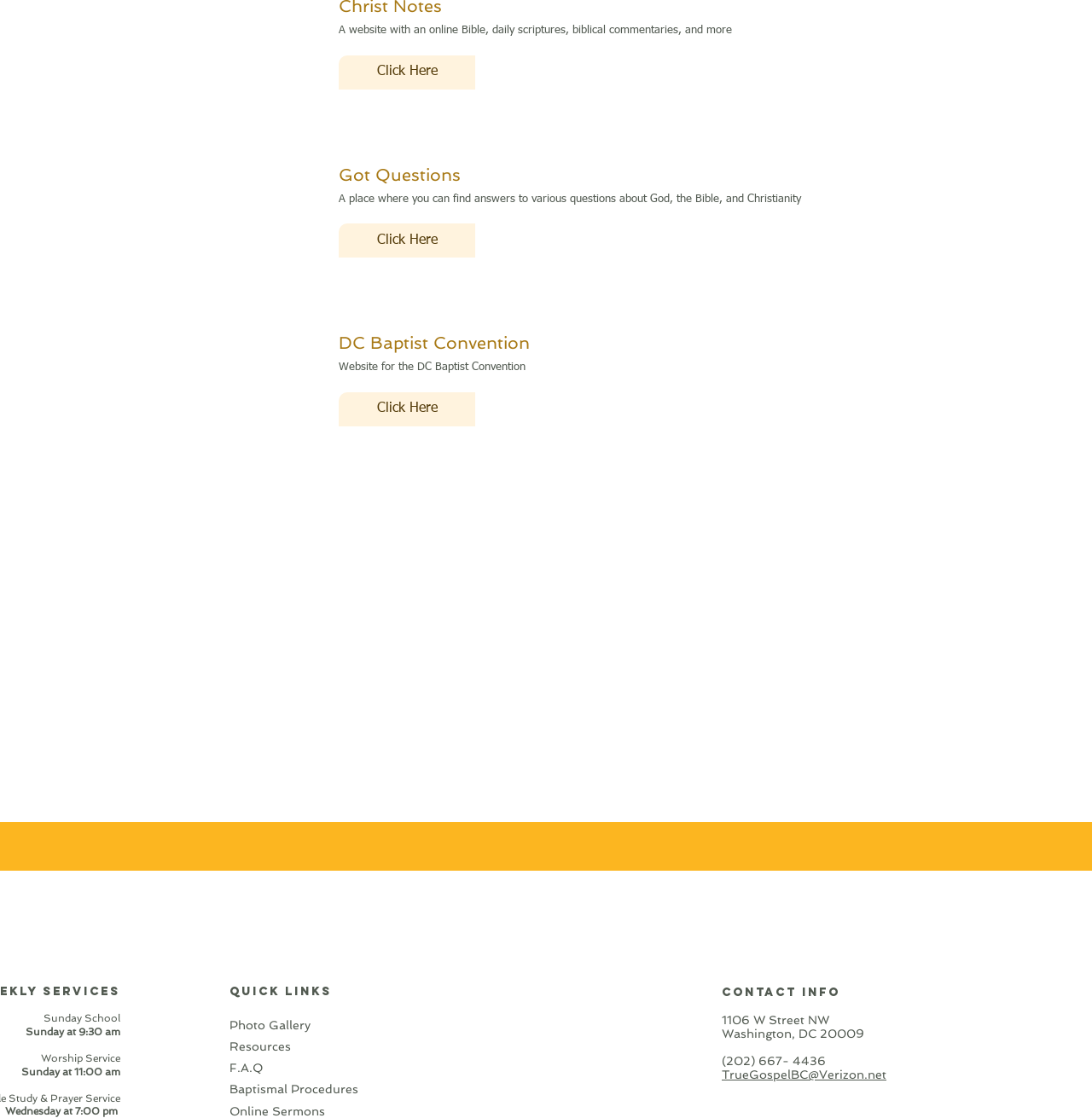Identify the bounding box coordinates of the region I need to click to complete this instruction: "Check the 'F.A.Q' section".

[0.21, 0.949, 0.241, 0.961]